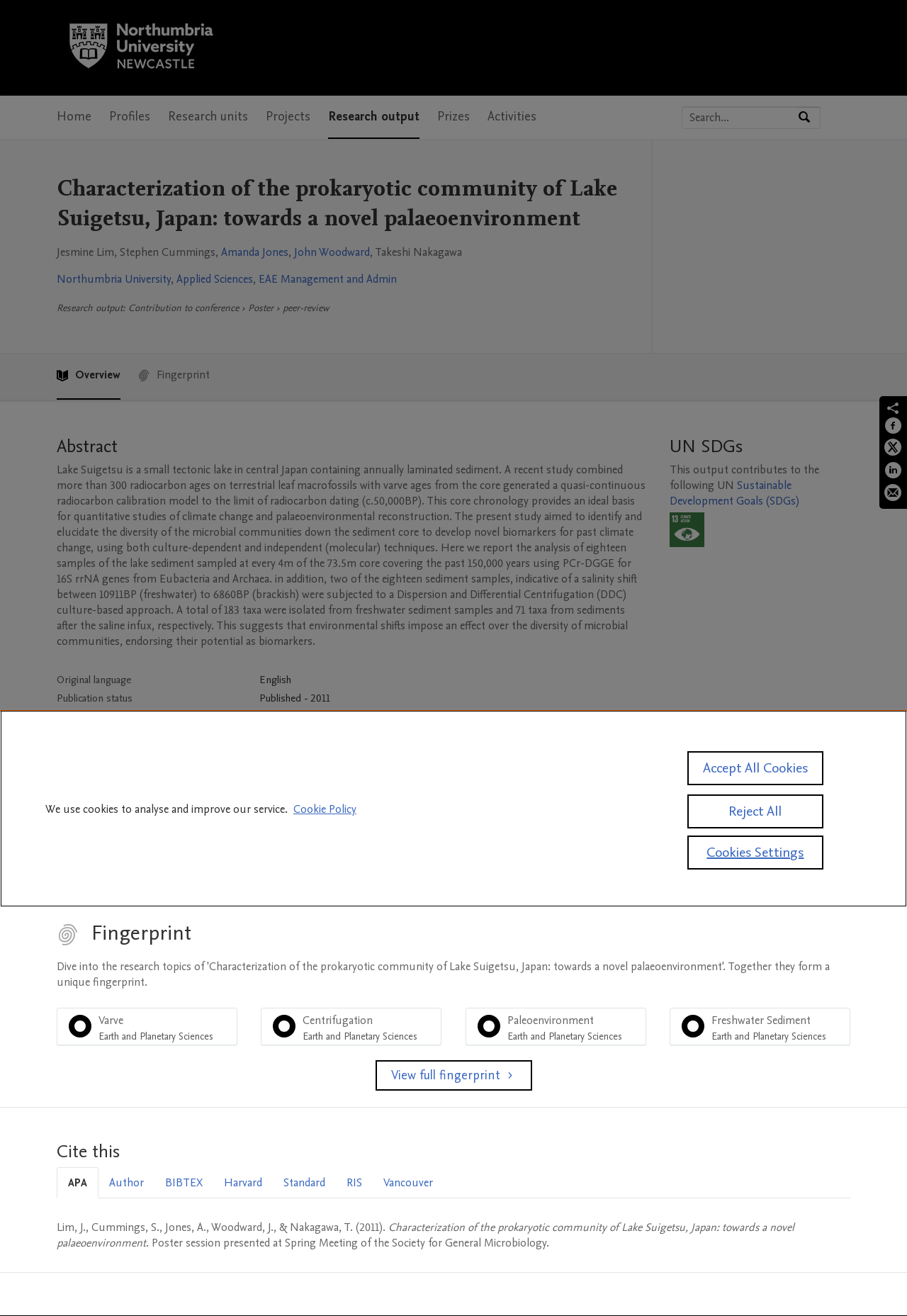Extract the primary header of the webpage and generate its text.

Characterization of the prokaryotic community of Lake Suigetsu, Japan: towards a novel palaeoenvironment